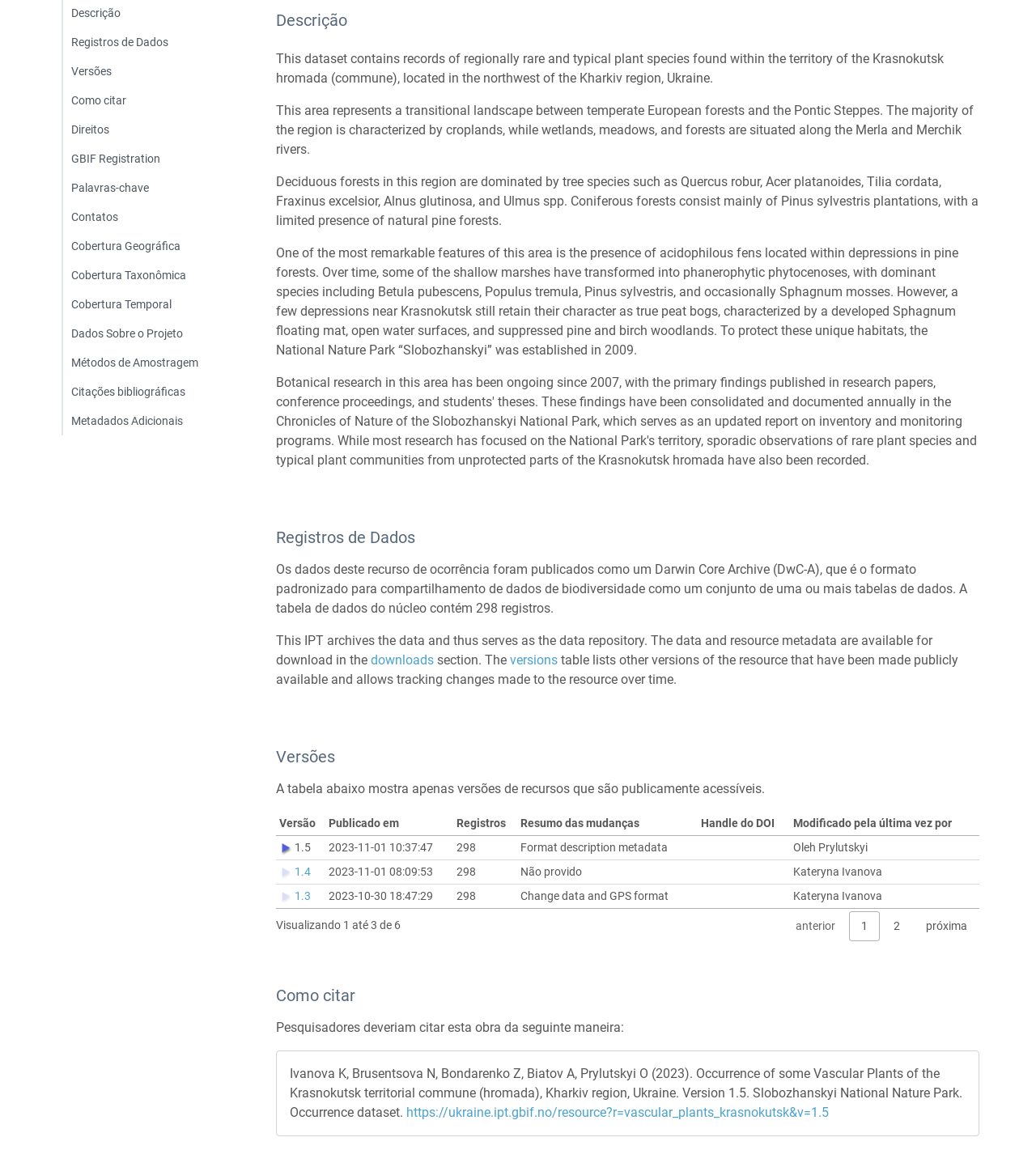Identify the coordinates of the bounding box for the element described below: "Cobertura Temporal". Return the coordinates as four float numbers between 0 and 1: [left, top, right, bottom].

[0.059, 0.248, 0.229, 0.273]